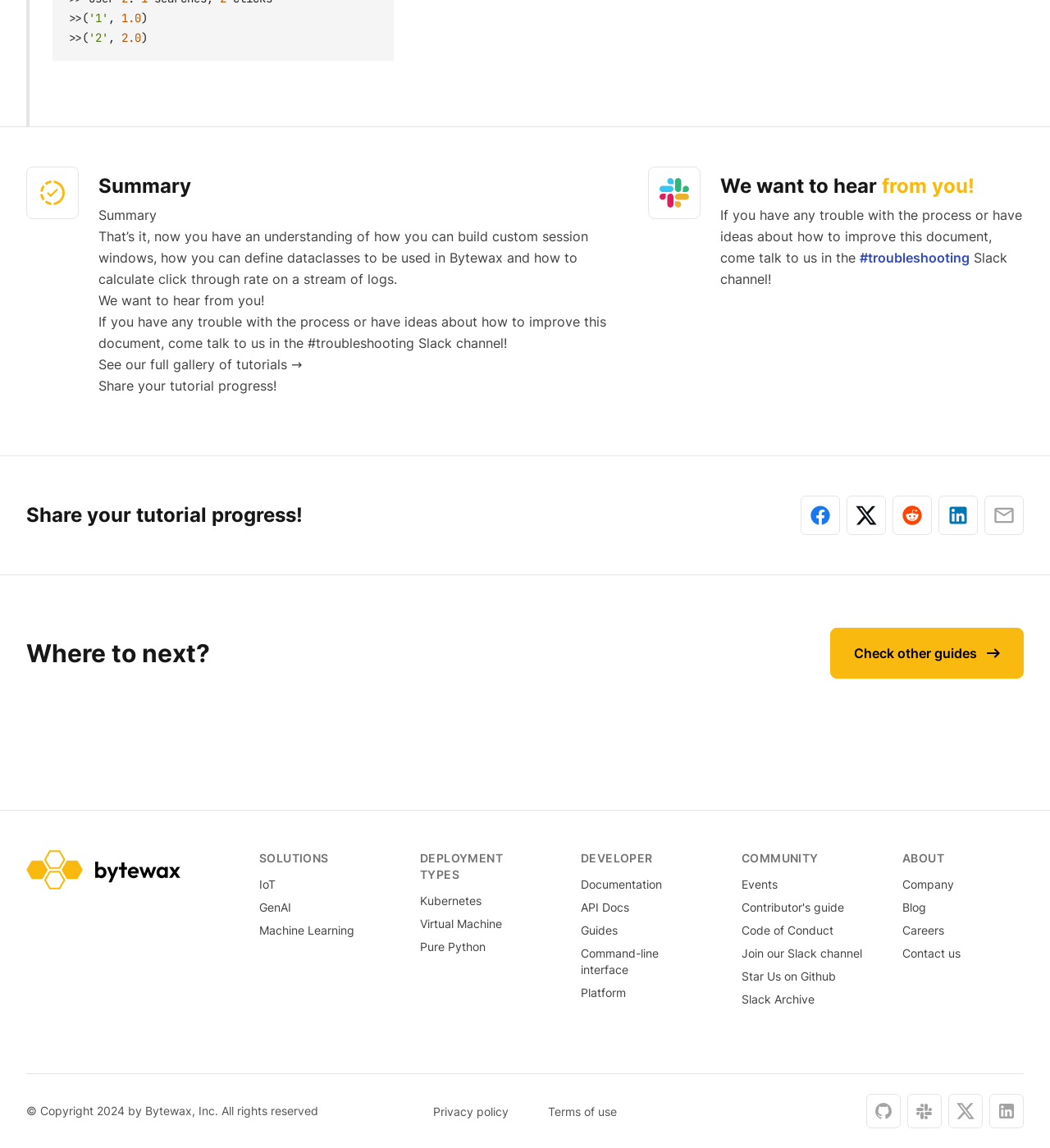Find the bounding box coordinates of the element to click in order to complete the given instruction: "Read the company blog."

[0.859, 0.784, 0.882, 0.796]